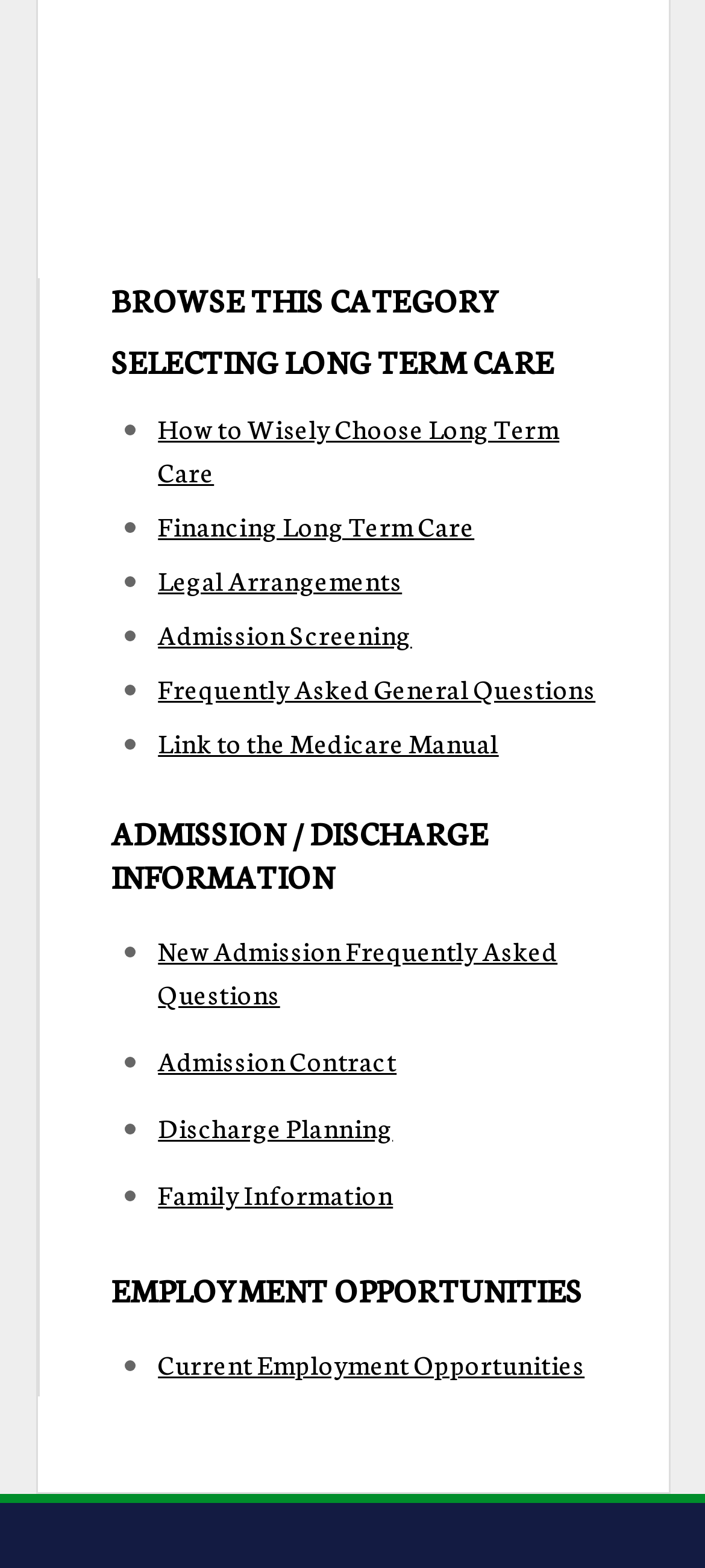Determine the bounding box coordinates of the clickable element to complete this instruction: "View employment opportunities". Provide the coordinates in the format of four float numbers between 0 and 1, [left, top, right, bottom].

[0.224, 0.857, 0.829, 0.881]